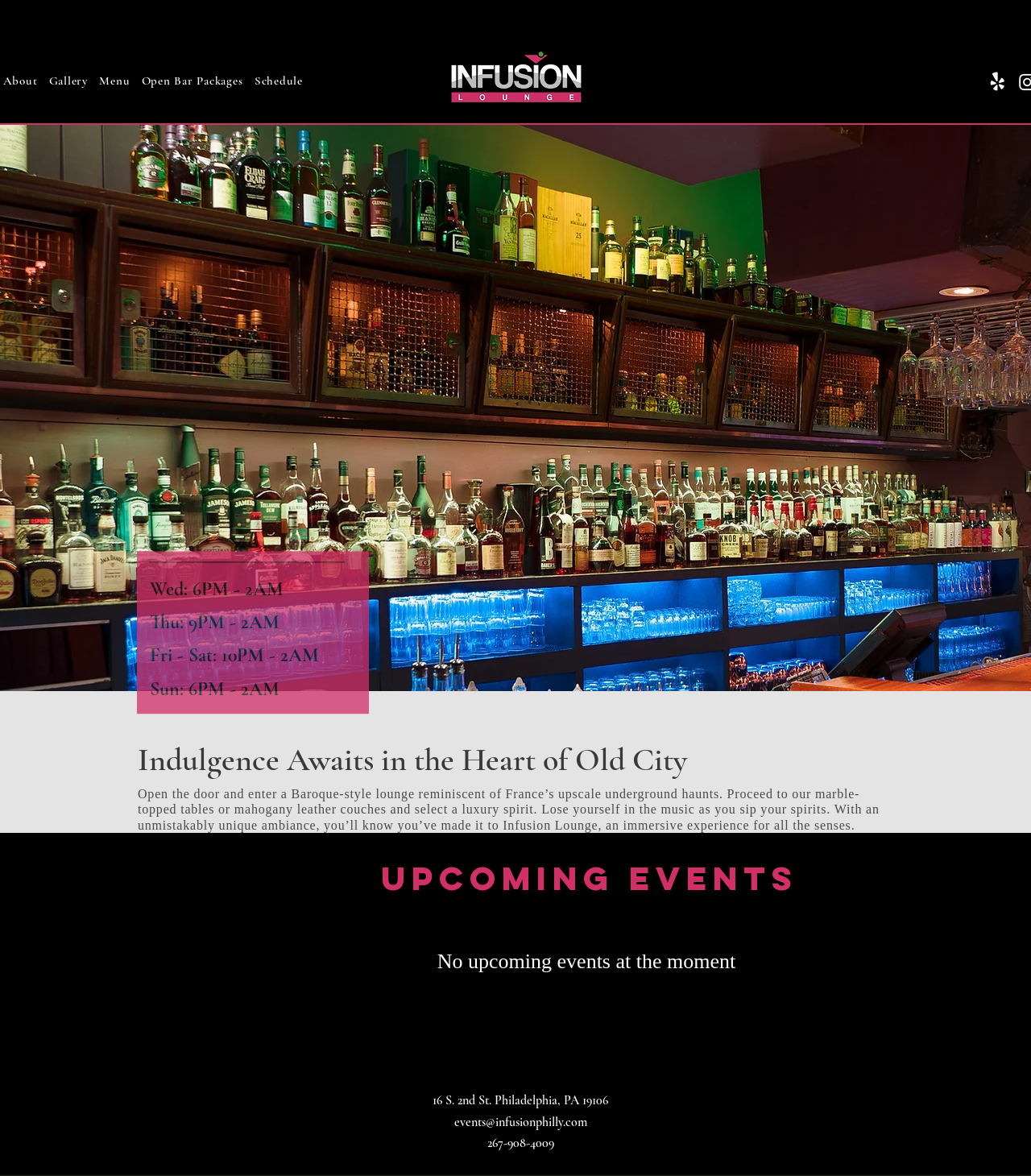Based on the element description: "Menu", identify the bounding box coordinates for this UI element. The coordinates must be four float numbers between 0 and 1, listed as [left, top, right, bottom].

[0.091, 0.055, 0.132, 0.083]